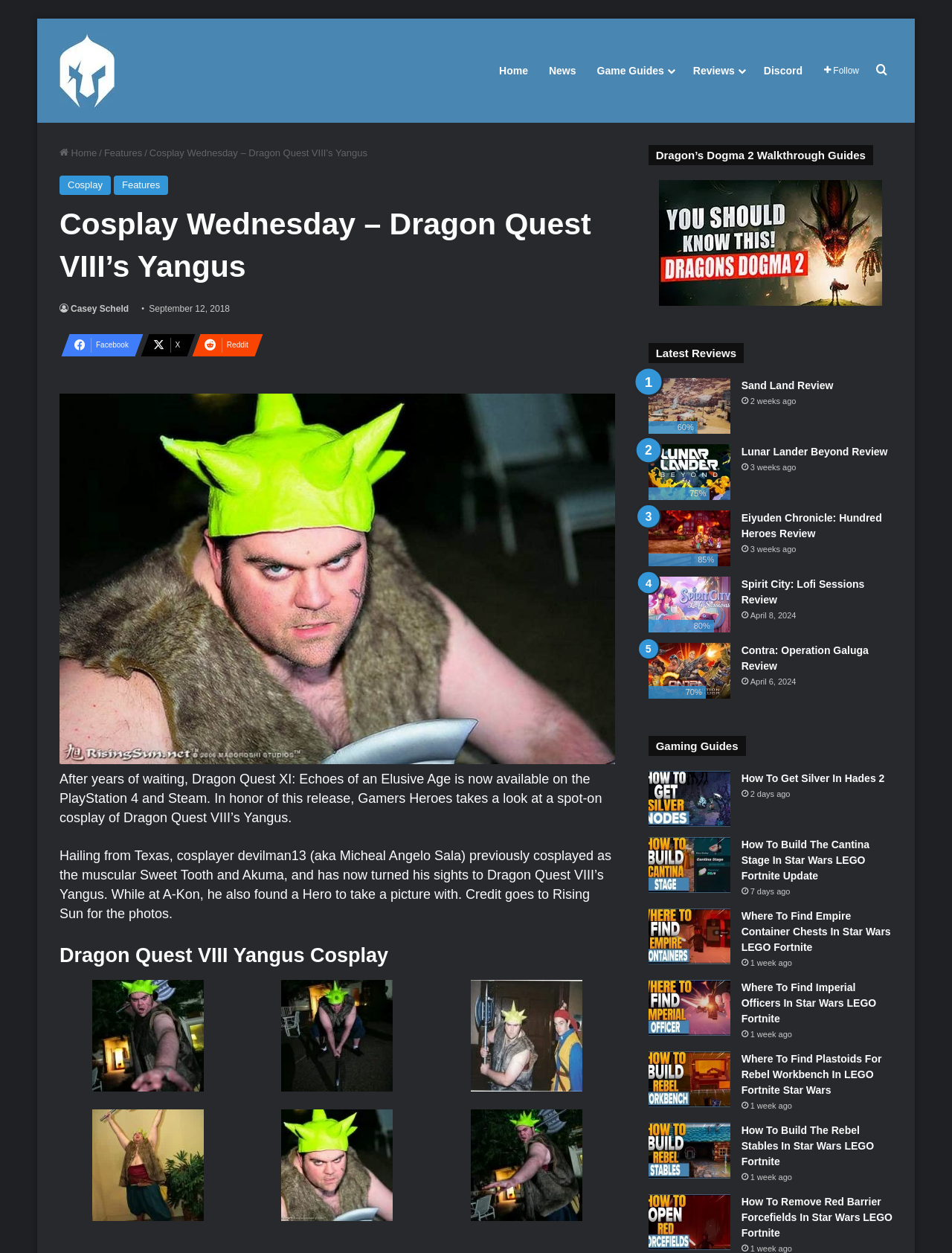Determine the bounding box for the HTML element described here: "Spirit City: Lofi Sessions Review". The coordinates should be given as [left, top, right, bottom] with each number being a float between 0 and 1.

[0.779, 0.462, 0.908, 0.484]